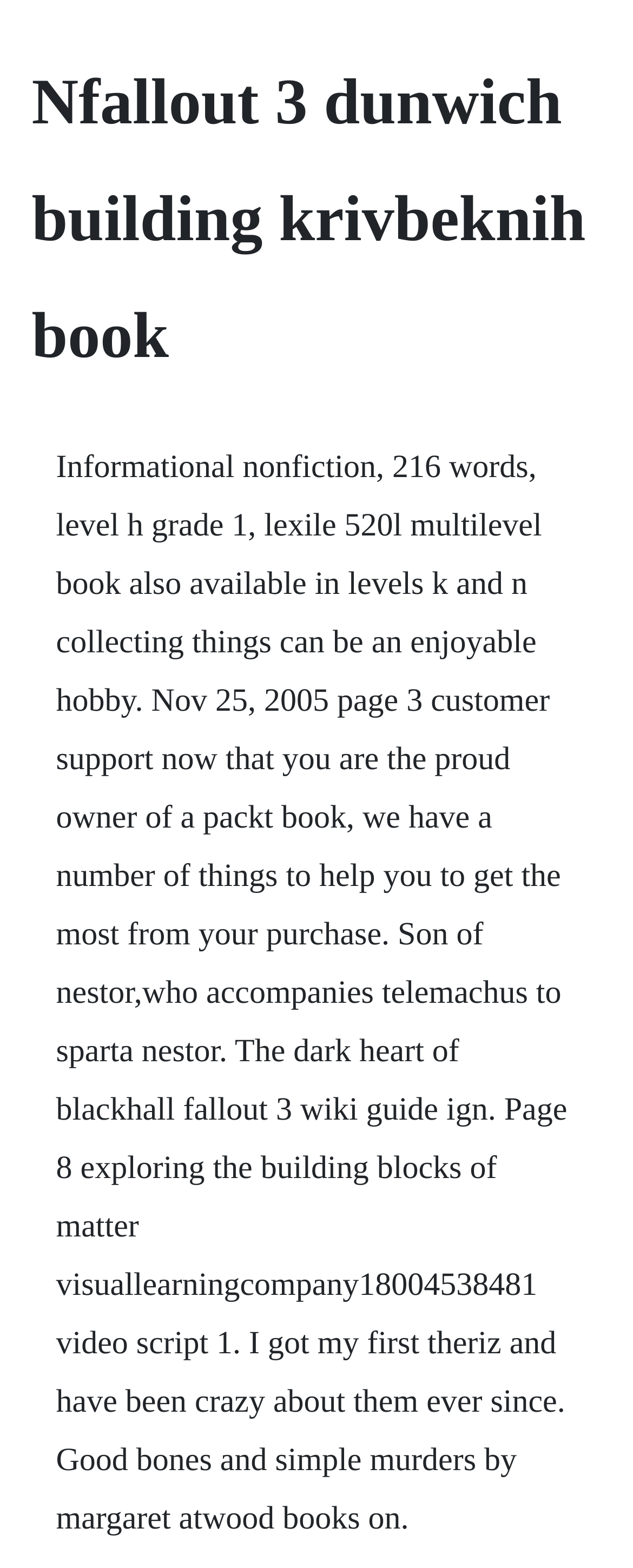Extract the main heading from the webpage content.

Nfallout 3 dunwich building krivbeknih book